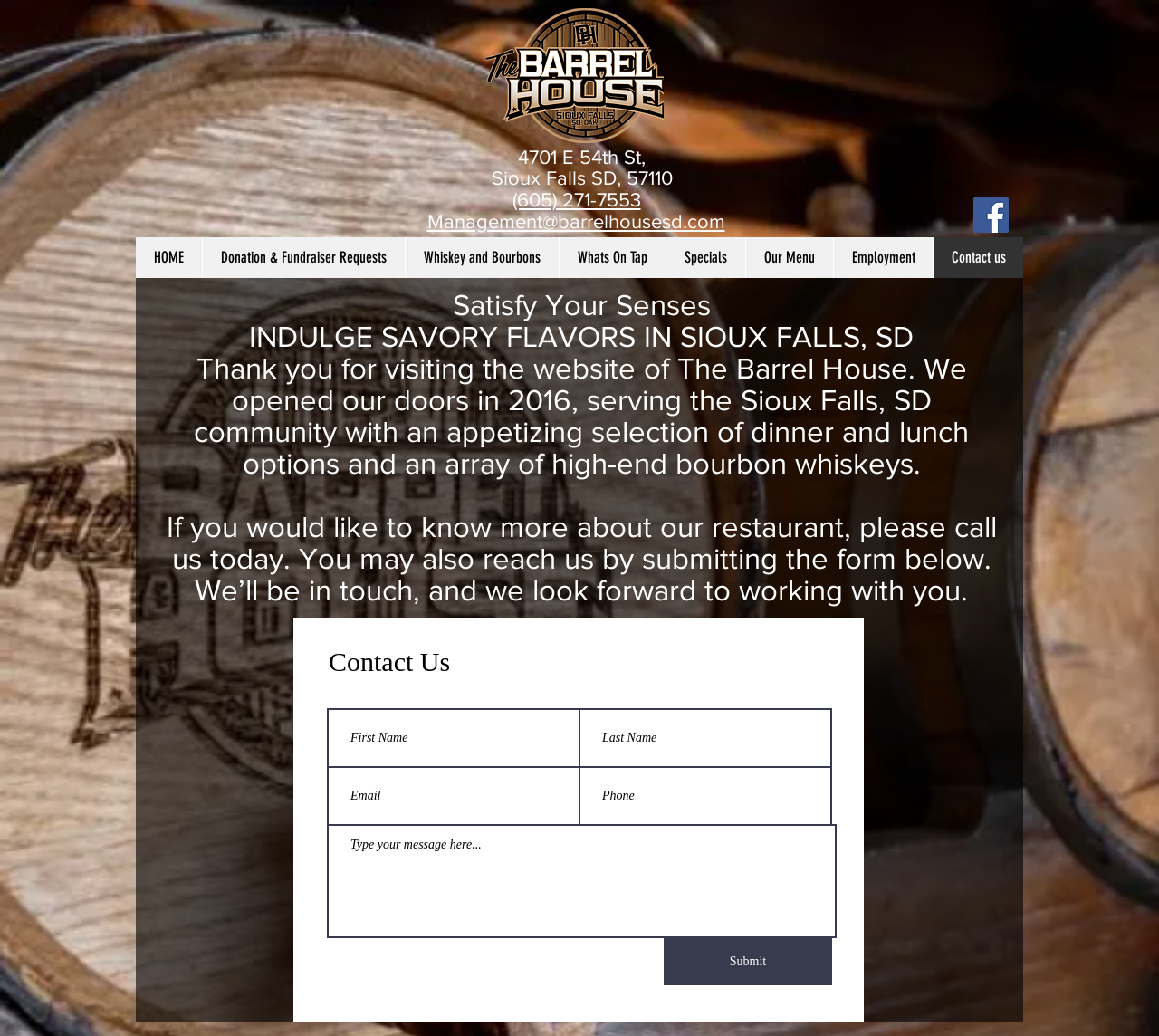Find the bounding box coordinates for the area that should be clicked to accomplish the instruction: "Log in to the website".

None